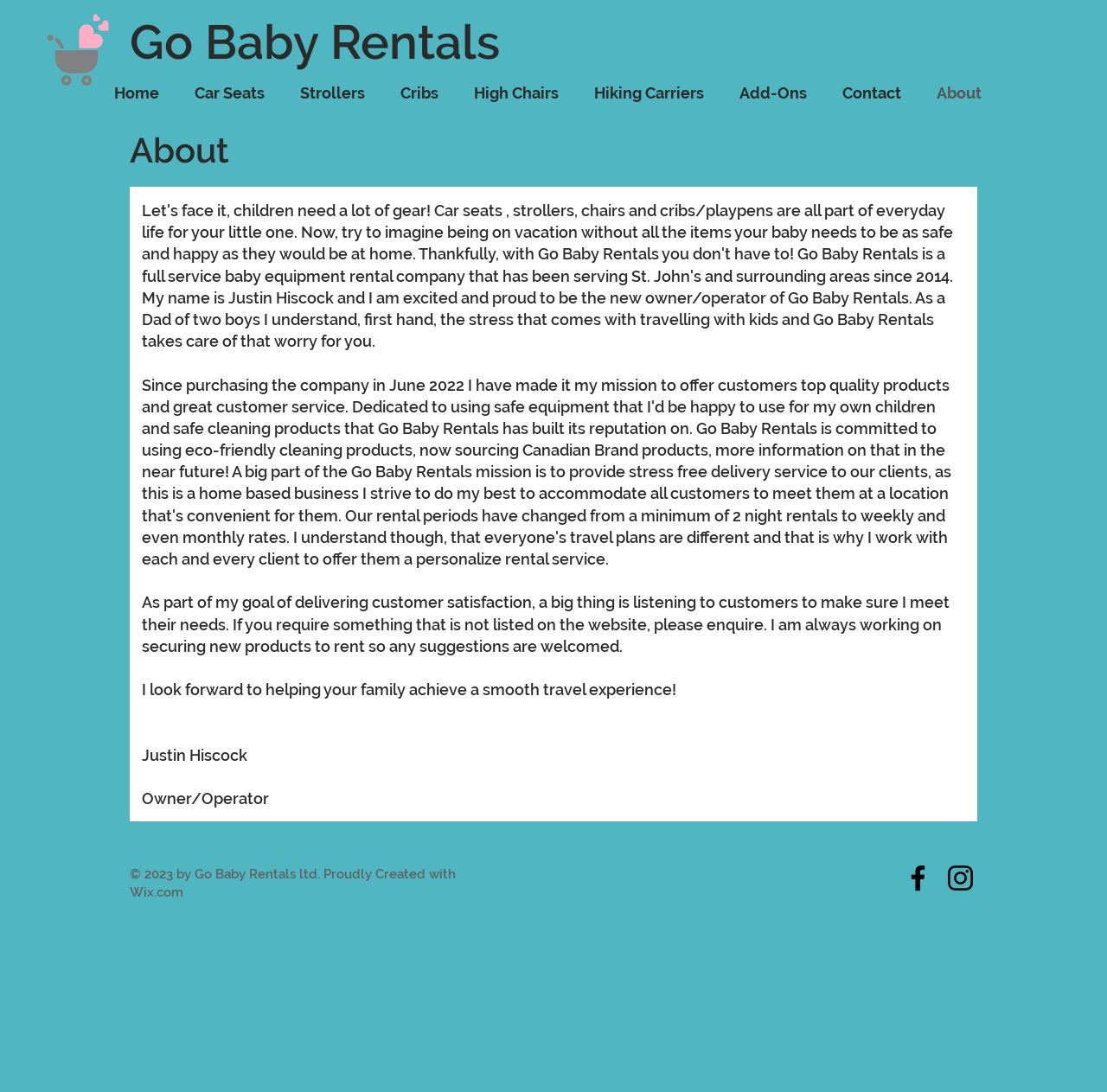What is the minimum rental period for the company's products?
Provide a comprehensive and detailed answer to the question.

The minimum rental period for the company's products can be inferred from the text in the 'About' section, which mentions that the rental periods have changed from a minimum of 2 night rentals to weekly and even monthly rates.